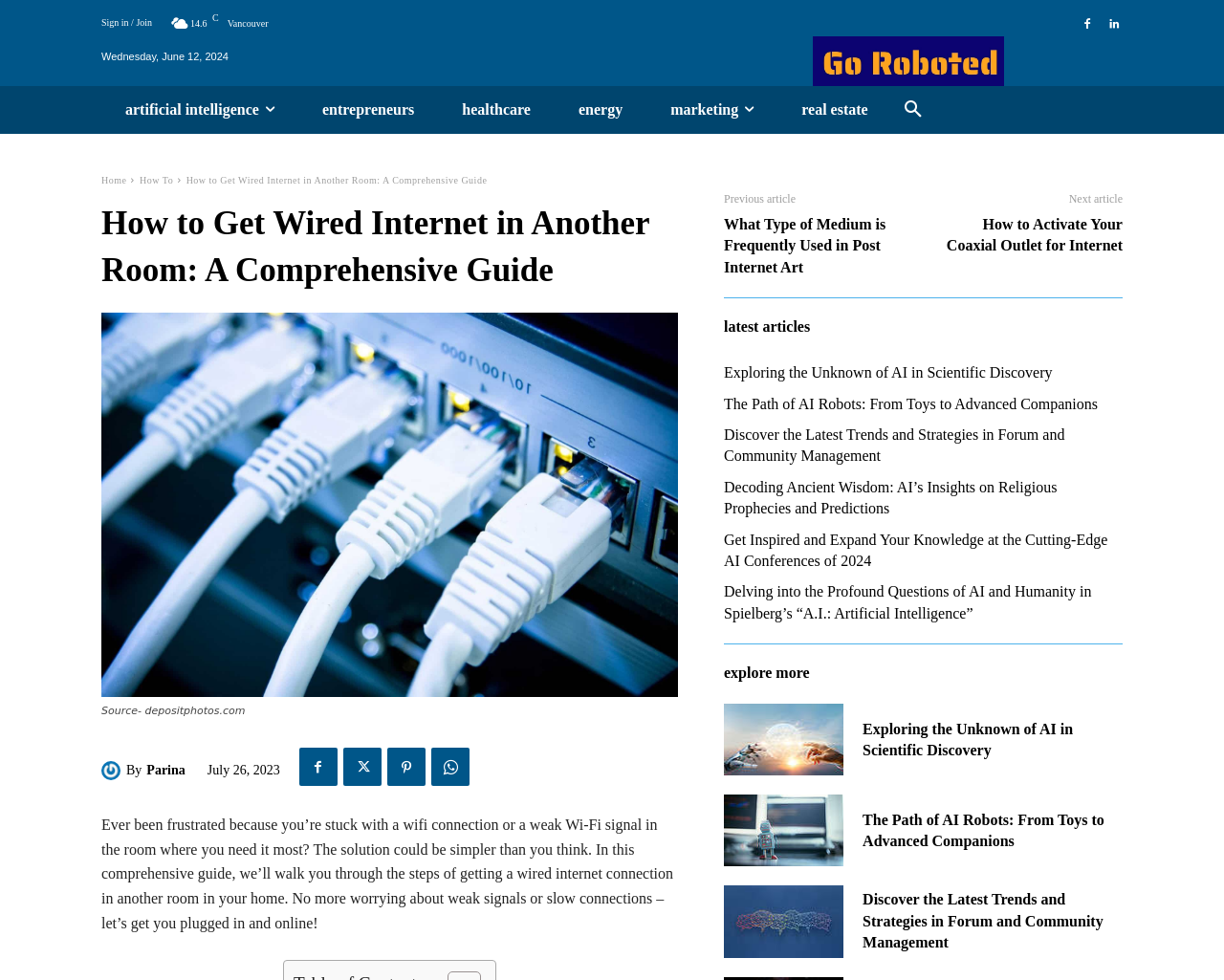Refer to the image and provide an in-depth answer to the question: 
What is the author's name?

The author's name is mentioned in the article as 'Parina', which is linked to the author's profile and has an associated image.